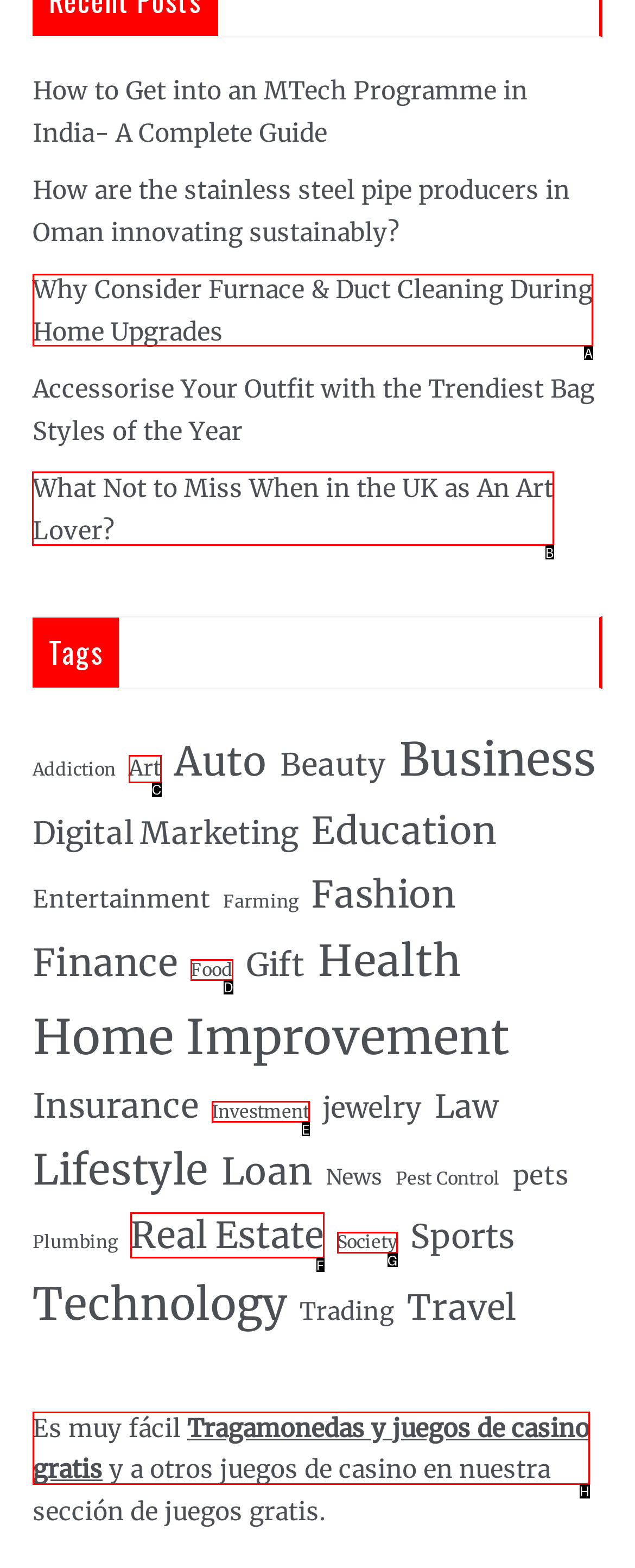Tell me which one HTML element I should click to complete the following task: Discover what not to miss in the UK as an art lover Answer with the option's letter from the given choices directly.

B